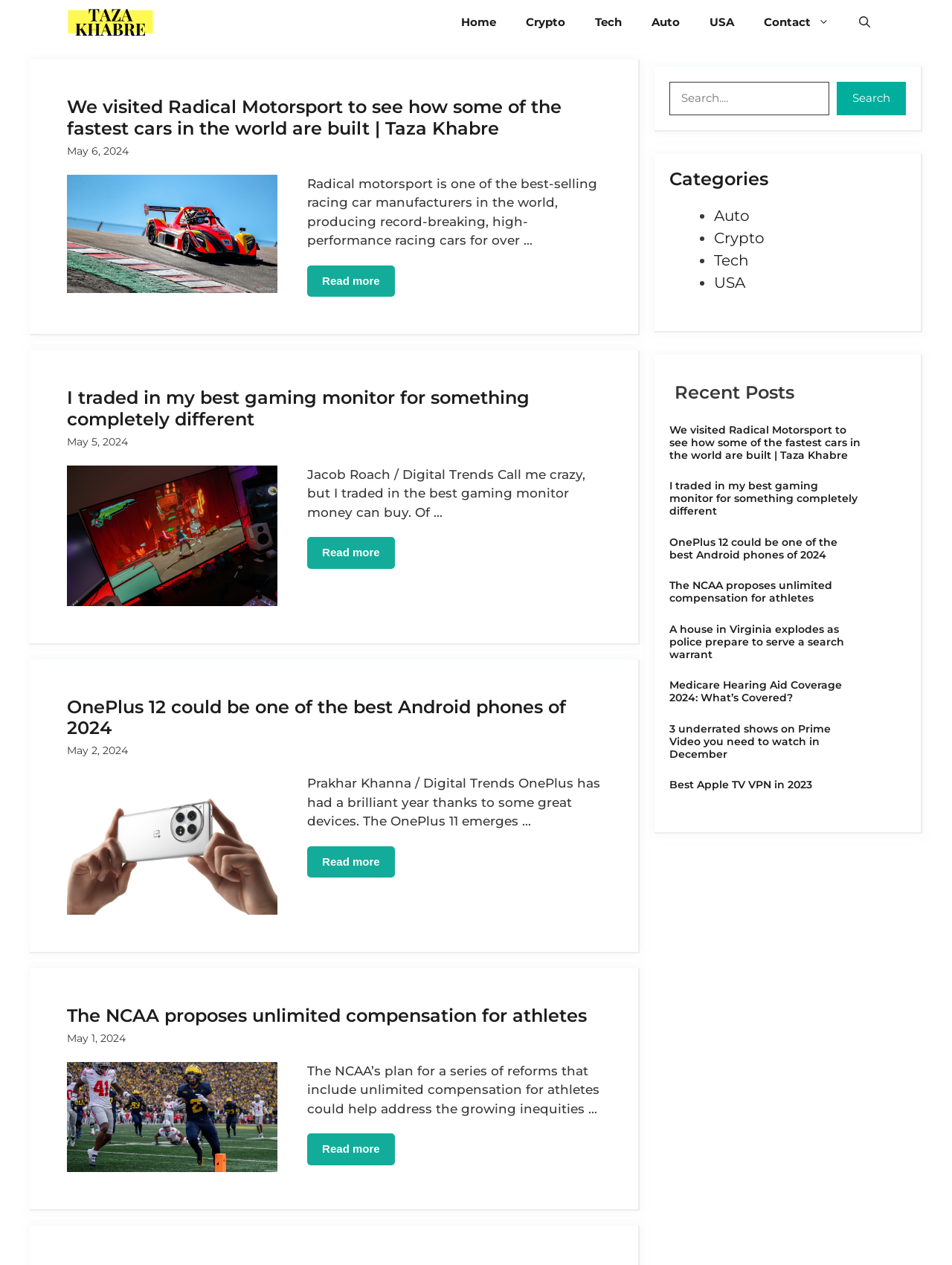Determine the bounding box coordinates of the region that needs to be clicked to achieve the task: "Click on the 'Home' link".

[0.469, 0.0, 0.537, 0.035]